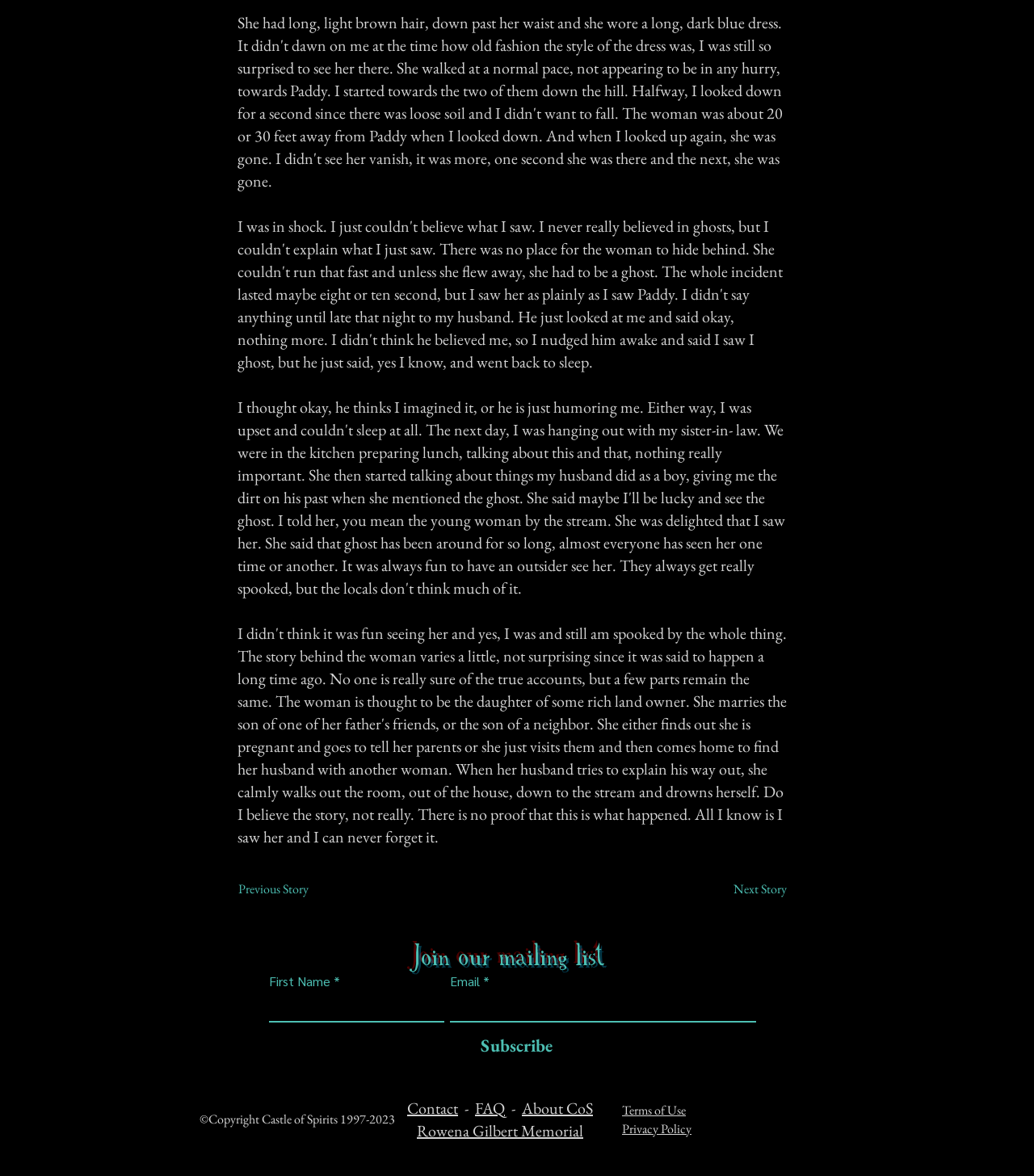Please determine the bounding box coordinates of the element's region to click for the following instruction: "Subscribe to the mailing list".

[0.456, 0.874, 0.535, 0.906]